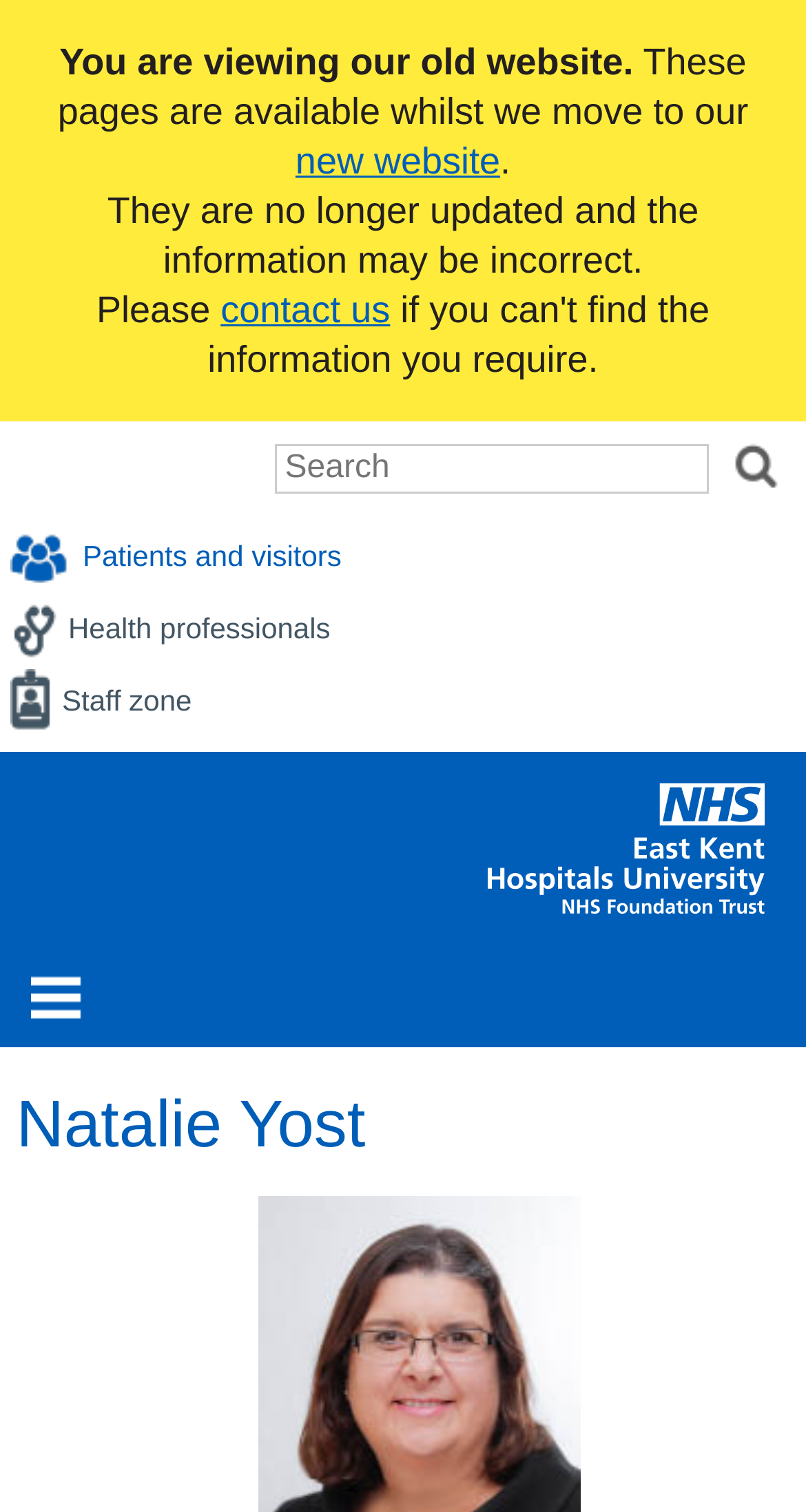Please identify the bounding box coordinates of the element that needs to be clicked to execute the following command: "go to staff zone". Provide the bounding box using four float numbers between 0 and 1, formatted as [left, top, right, bottom].

[0.077, 0.452, 0.238, 0.473]